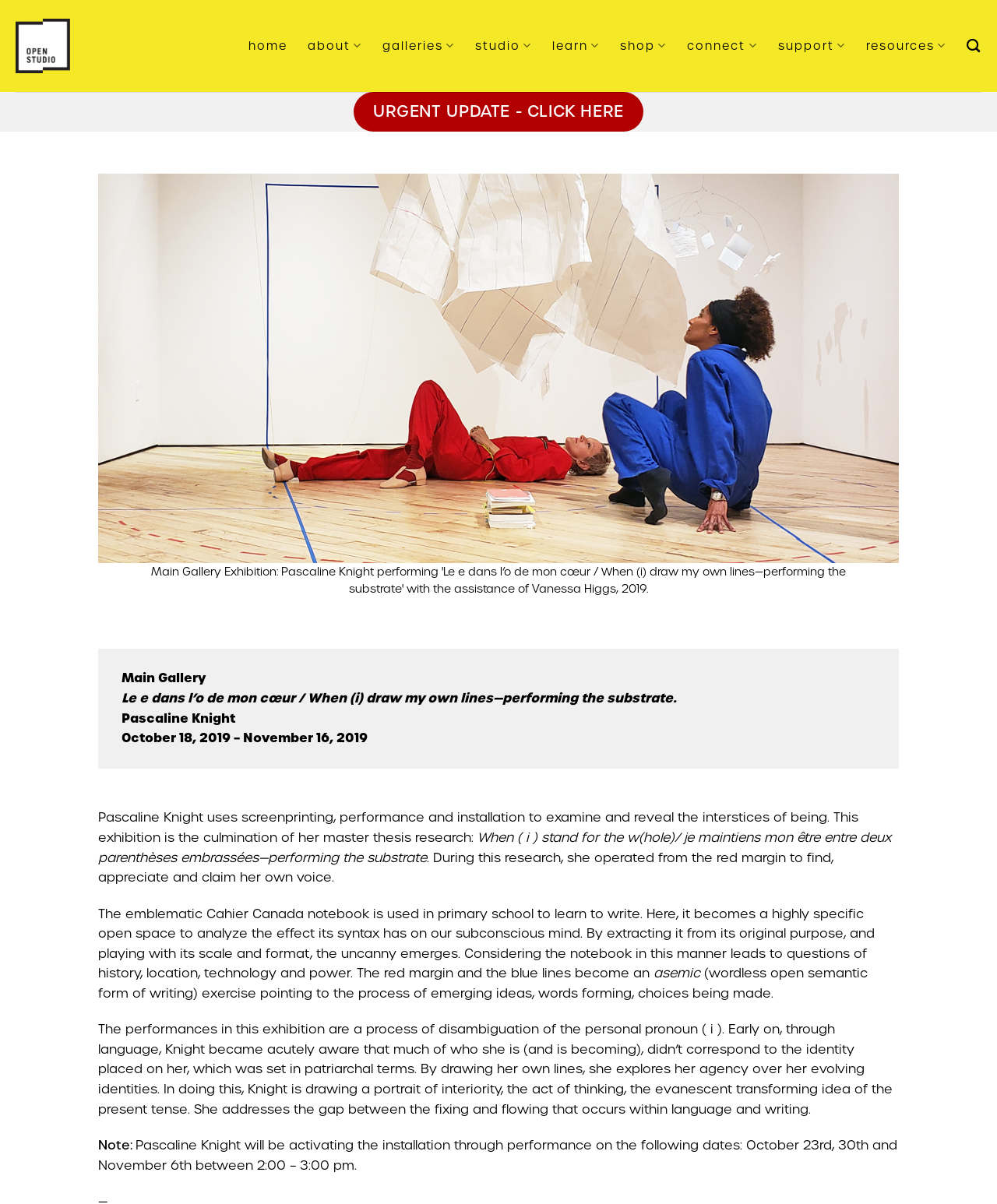Highlight the bounding box coordinates of the element you need to click to perform the following instruction: "View the 'Main Gallery'."

[0.122, 0.556, 0.206, 0.571]